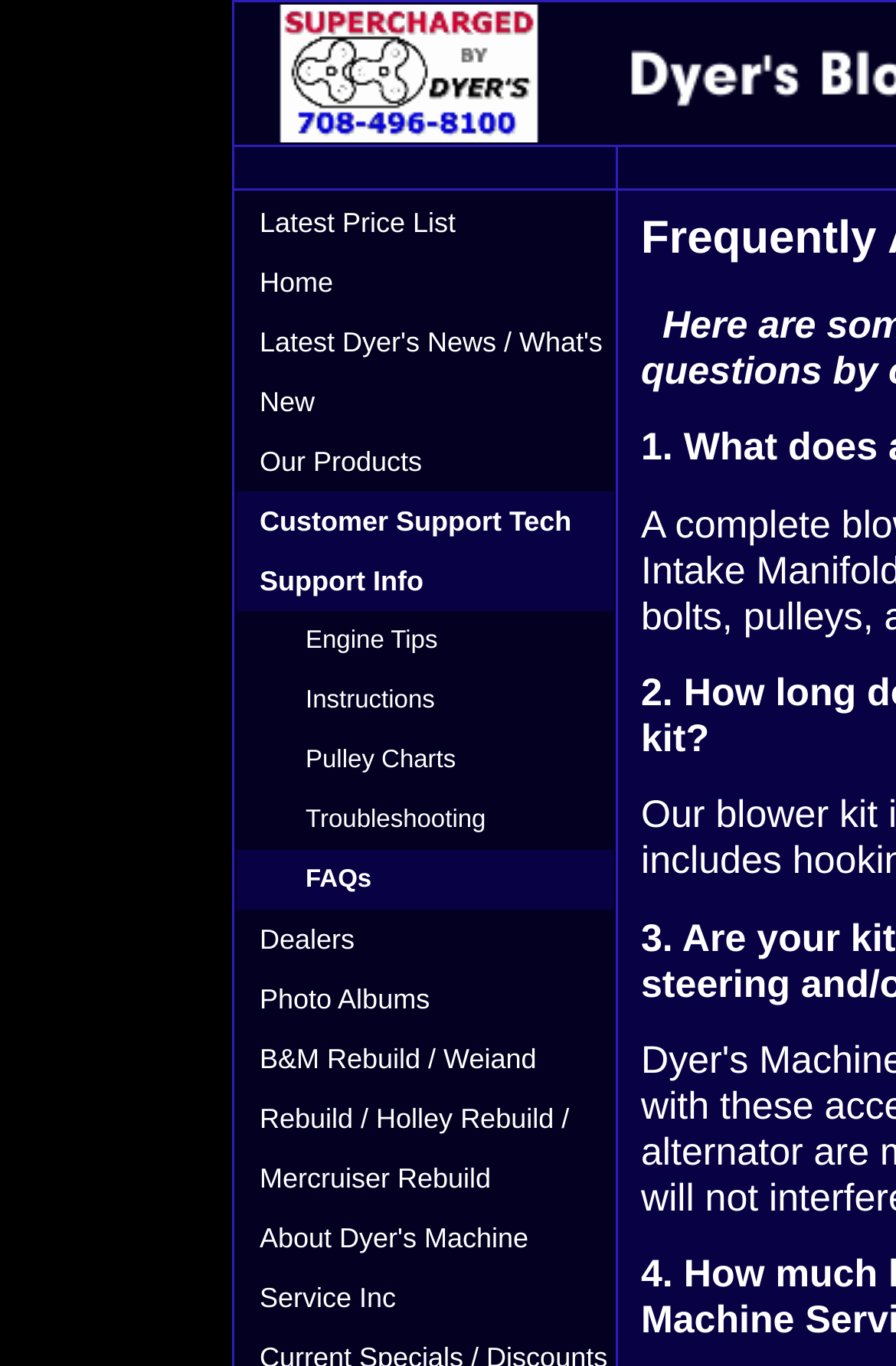Provide the bounding box coordinates of the UI element this sentence describes: "Instructions".

[0.264, 0.491, 0.685, 0.535]